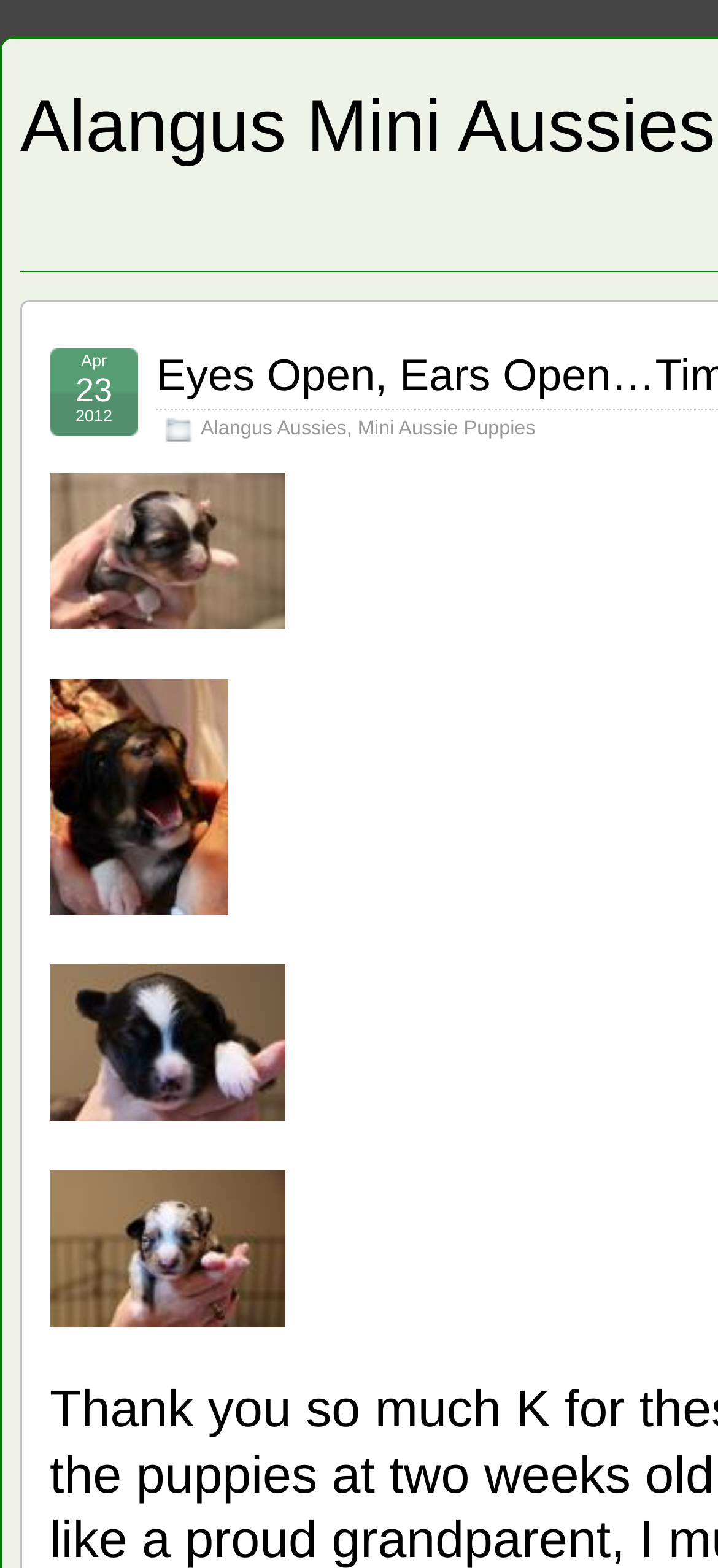What is the breed of the puppies on the webpage?
Look at the image and respond with a one-word or short-phrase answer.

Mini Aussies